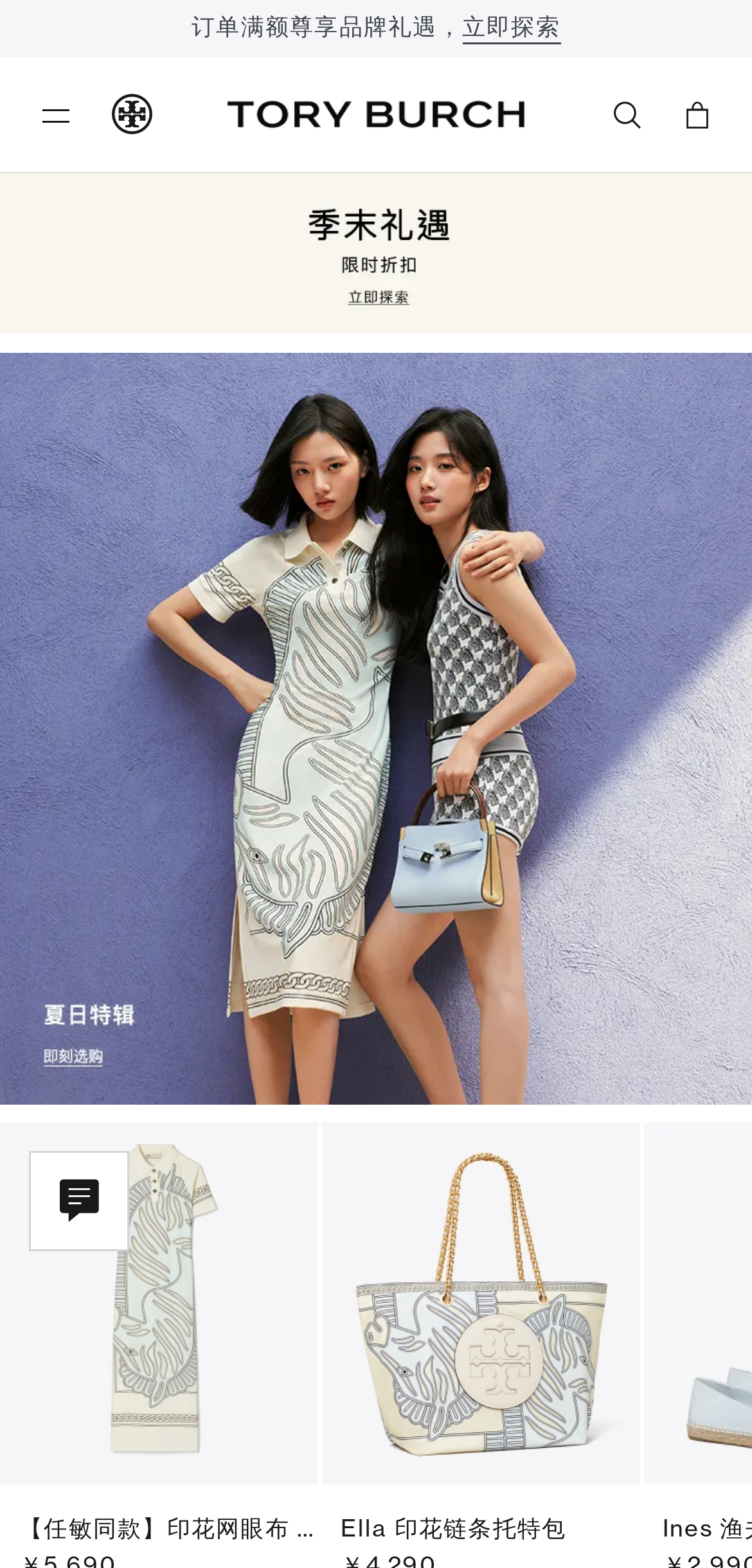Please provide the bounding box coordinates for the UI element as described: "parent_node: Ella 印花链条托特包". The coordinates must be four floats between 0 and 1, represented as [left, top, right, bottom].

[0.428, 0.82, 0.85, 0.839]